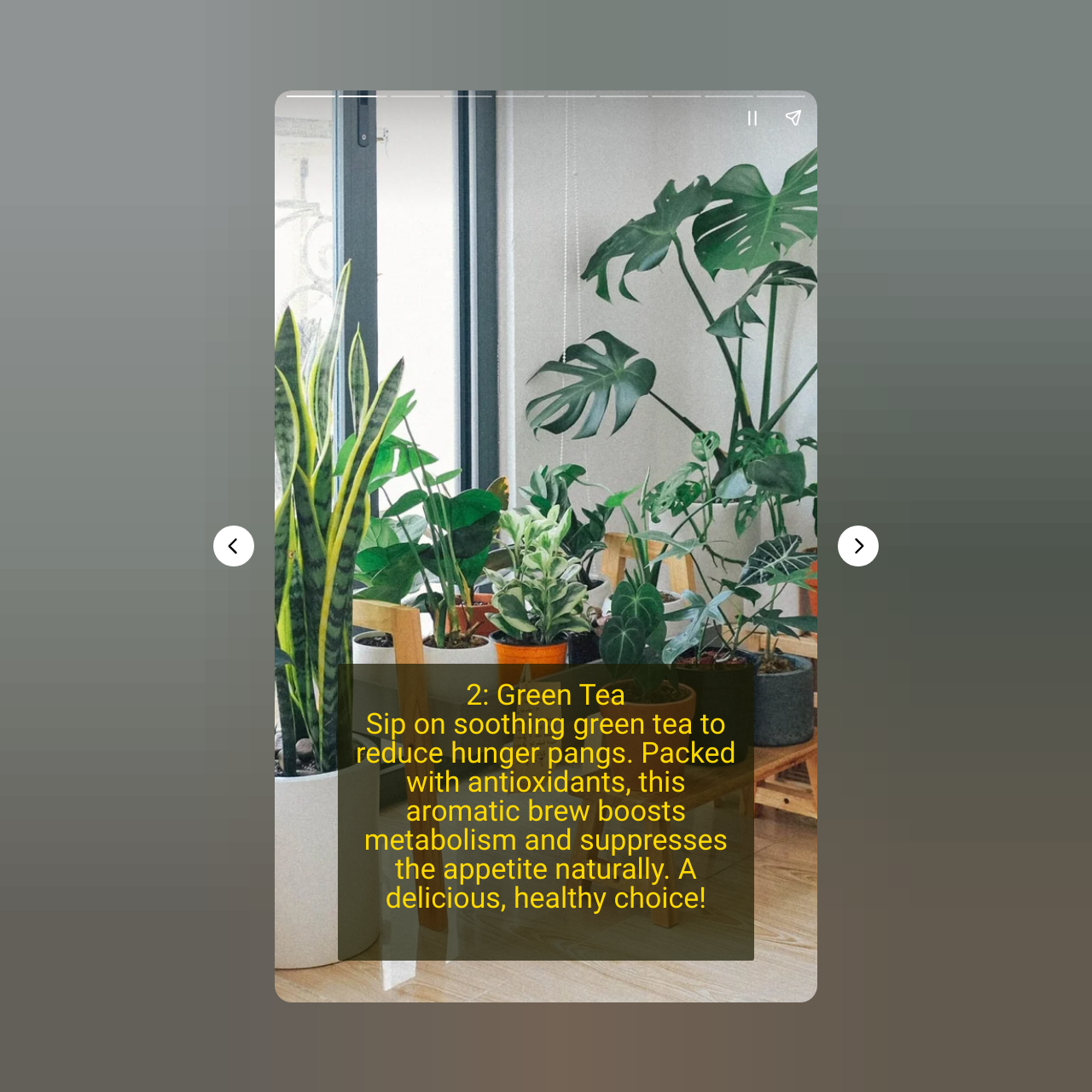Provide the bounding box coordinates of the HTML element described as: "aria-label="Previous page"". The bounding box coordinates should be four float numbers between 0 and 1, i.e., [left, top, right, bottom].

[0.195, 0.481, 0.233, 0.519]